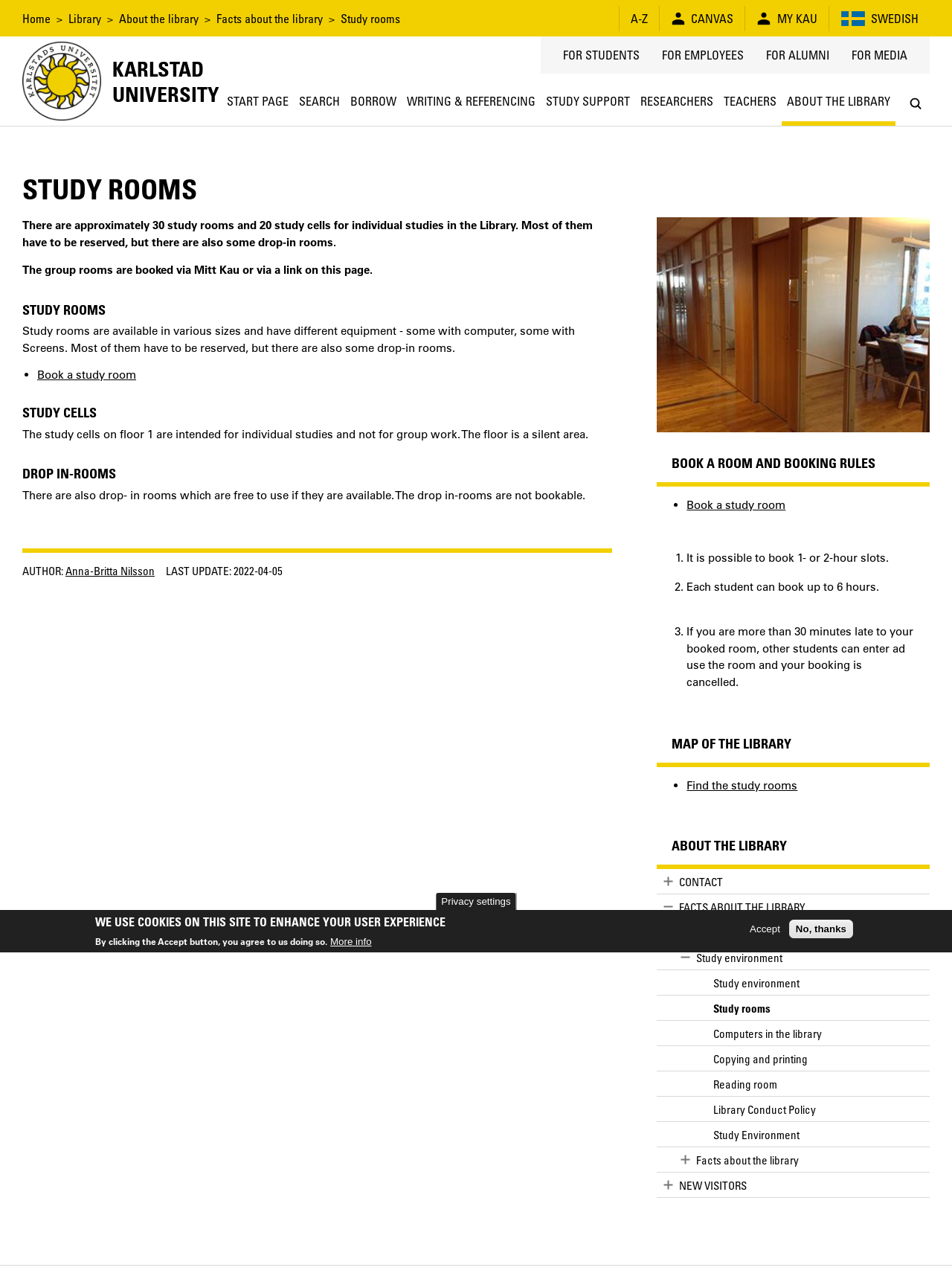Provide a one-word or one-phrase answer to the question:
What is the purpose of the study rooms?

For individual or group studies